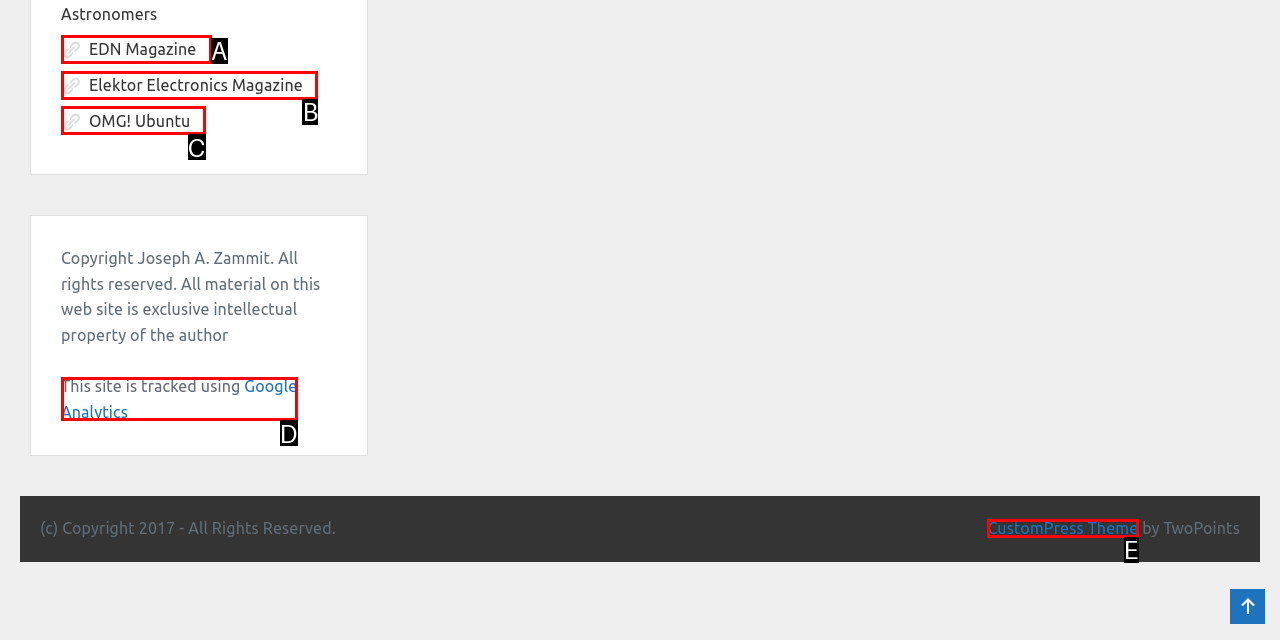Based on the description: EDN Magazine, identify the matching HTML element. Reply with the letter of the correct option directly.

A